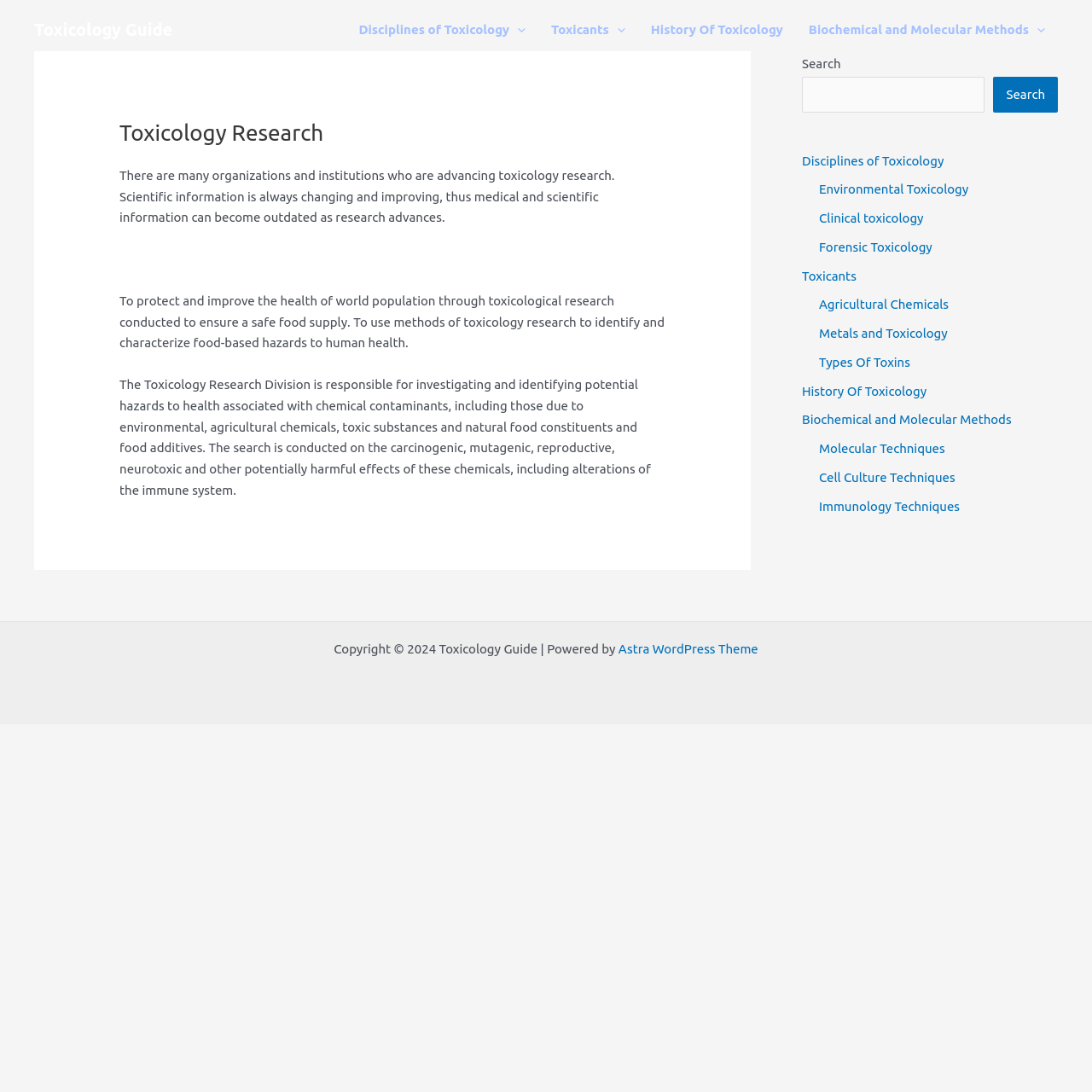Identify the bounding box coordinates of the clickable region necessary to fulfill the following instruction: "Toggle the 'Disciplines of Toxicology' menu". The bounding box coordinates should be four float numbers between 0 and 1, i.e., [left, top, right, bottom].

[0.317, 0.0, 0.493, 0.055]